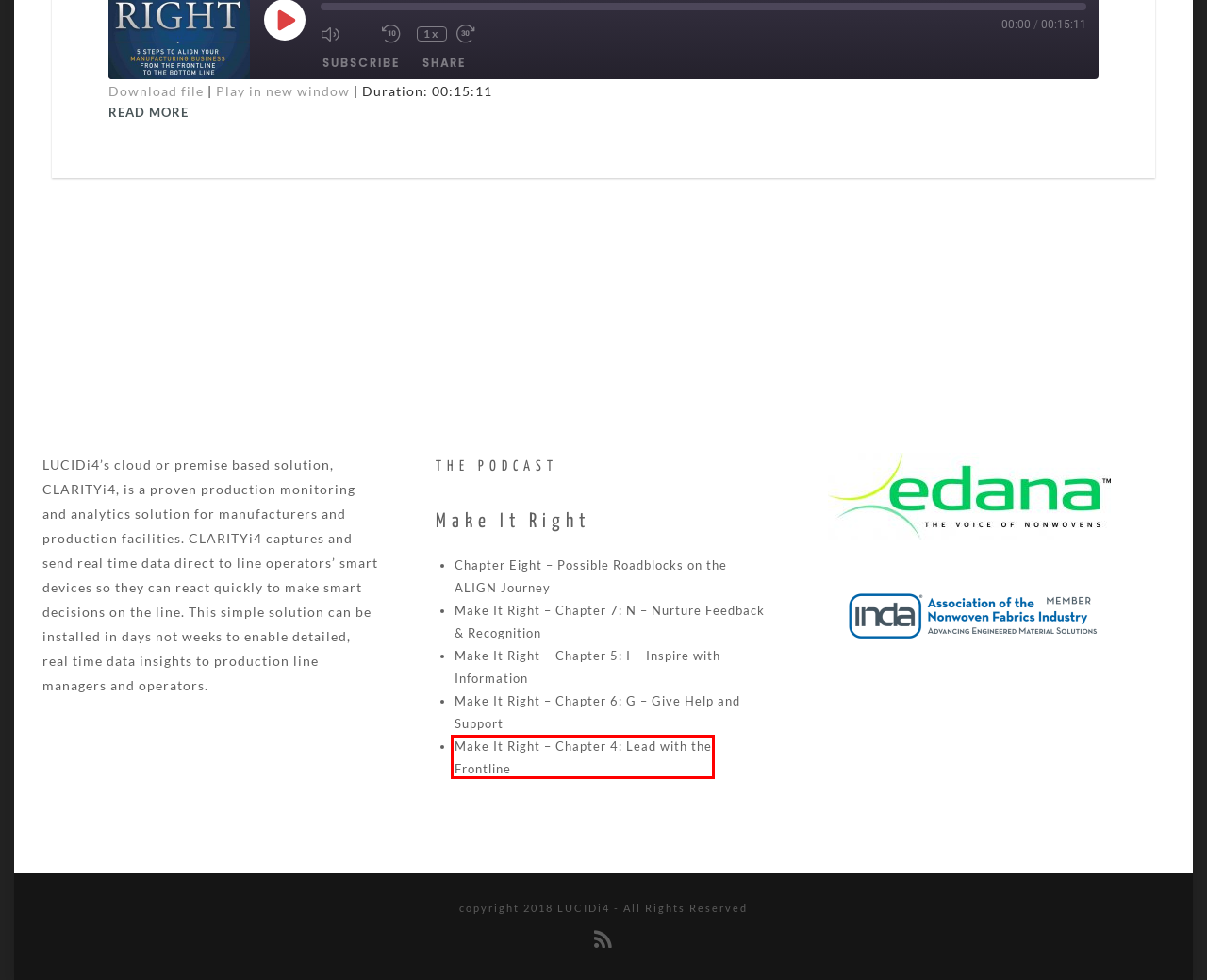You have a screenshot of a webpage with a red rectangle bounding box around a UI element. Choose the best description that matches the new page after clicking the element within the bounding box. The candidate descriptions are:
A. REDUCE SCRAP RATE – LUCIDi4
B. PODCAST – LUCIDi4
C. Make It Right – Chapter 6:  G – Give Help and Support – LUCIDi4
D. Make It Right – Chapter 4: Lead with the Frontline – LUCIDi4
E. Make It Right – Chapter 7:  N – Nurture Feedback & Recognition – LUCIDi4
F. Chapter Eight – Possible Roadblocks on the ALIGN Journey – LUCIDi4
G. Make It Right – Chapter 5: I – Inspire with Information – LUCIDi4
H. NEWS & EVENTS – LUCIDi4

D